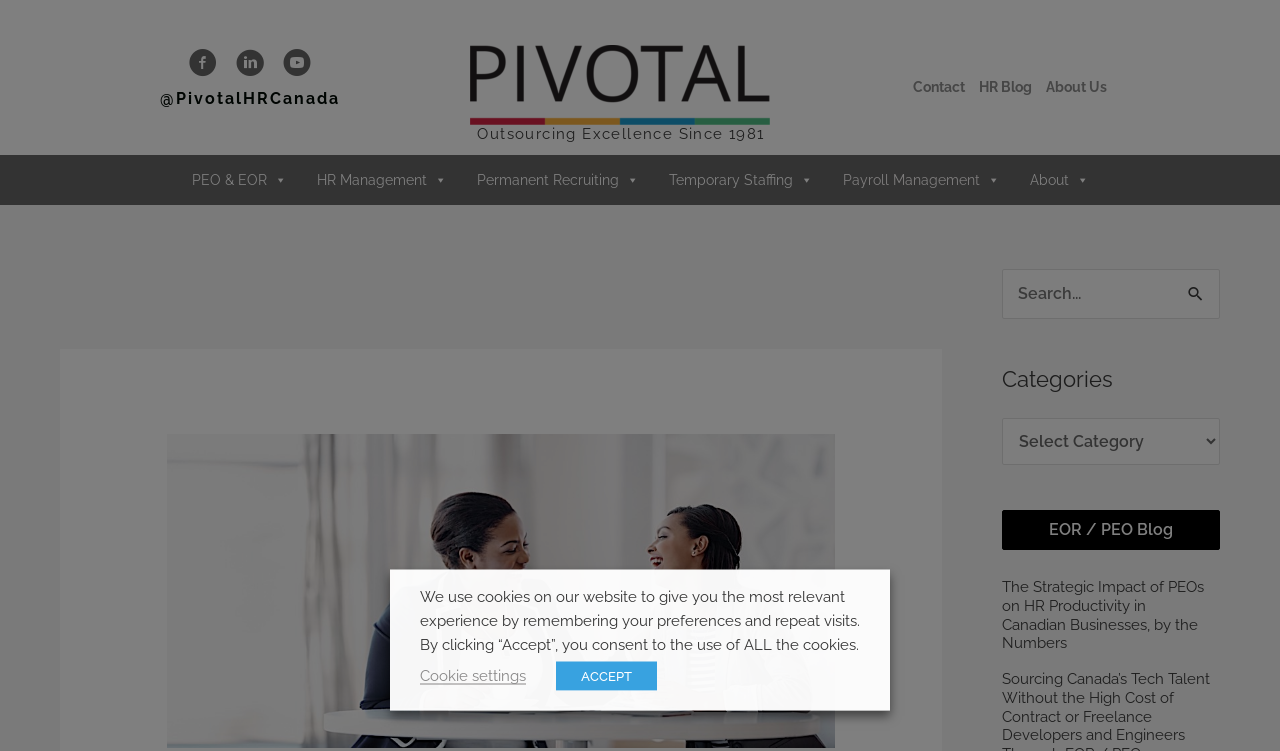Determine the main headline from the webpage and extract its text.

The Role of Mental Health in the Workplace Economy: Why the “Happiest” Countries Have the Strongest “Prosperity” Ranking